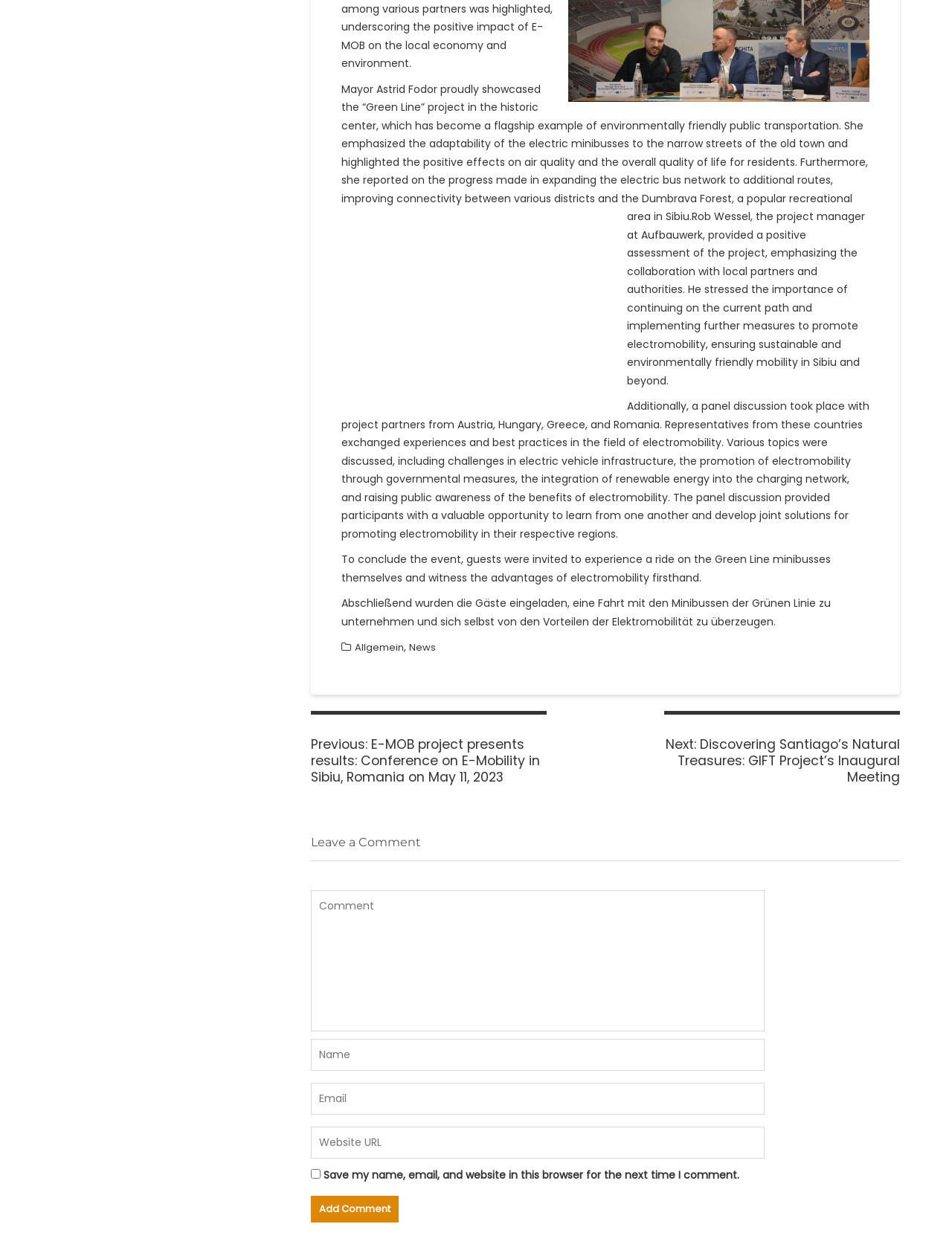Please pinpoint the bounding box coordinates for the region I should click to adhere to this instruction: "Click on the 'News' link".

[0.429, 0.51, 0.458, 0.521]